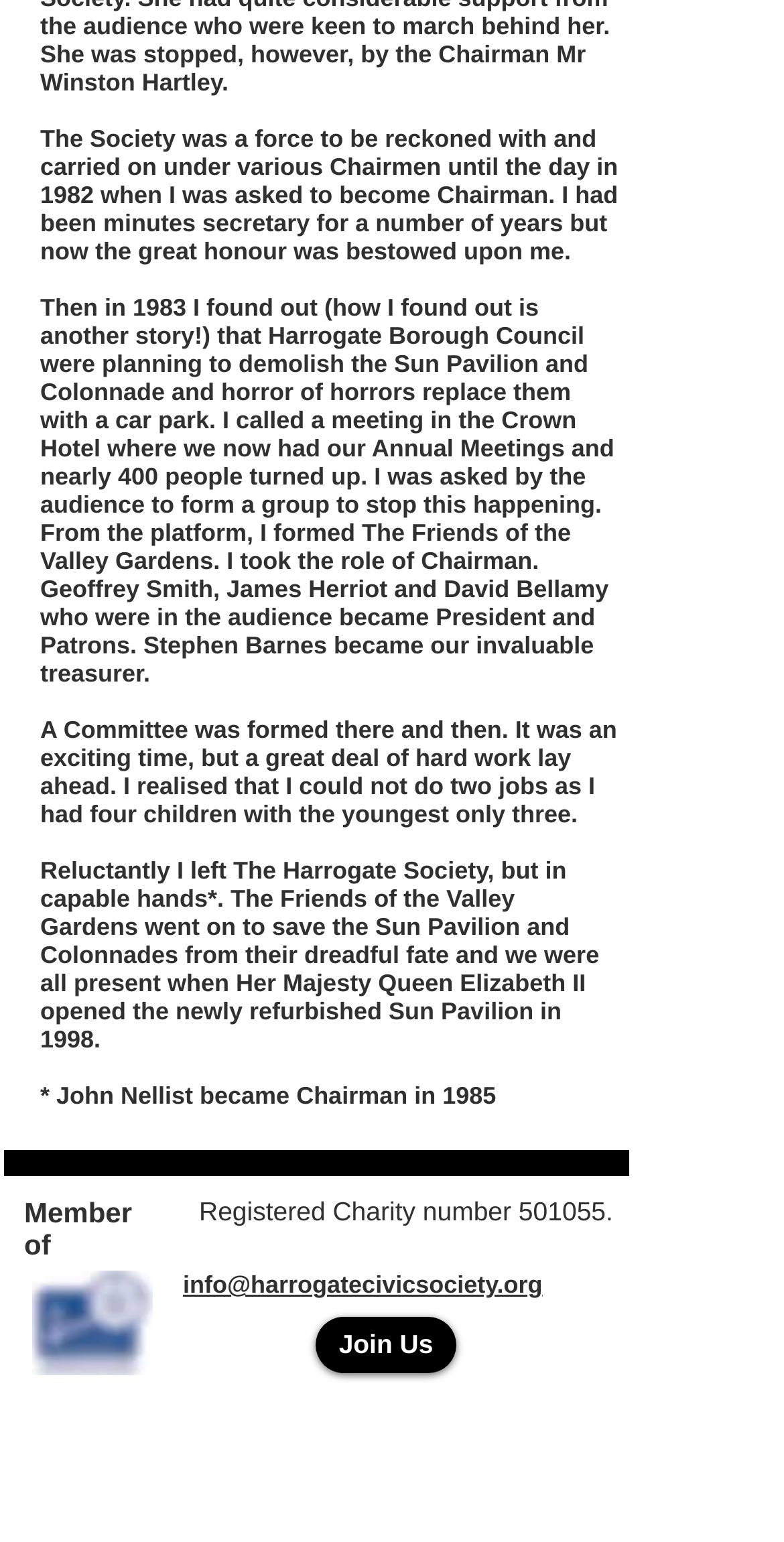Can you look at the image and give a comprehensive answer to the question:
What social media platform is linked?

The 'Social Bar' list contains a link to 'Facebook', indicating that the organization has a presence on this social media platform.